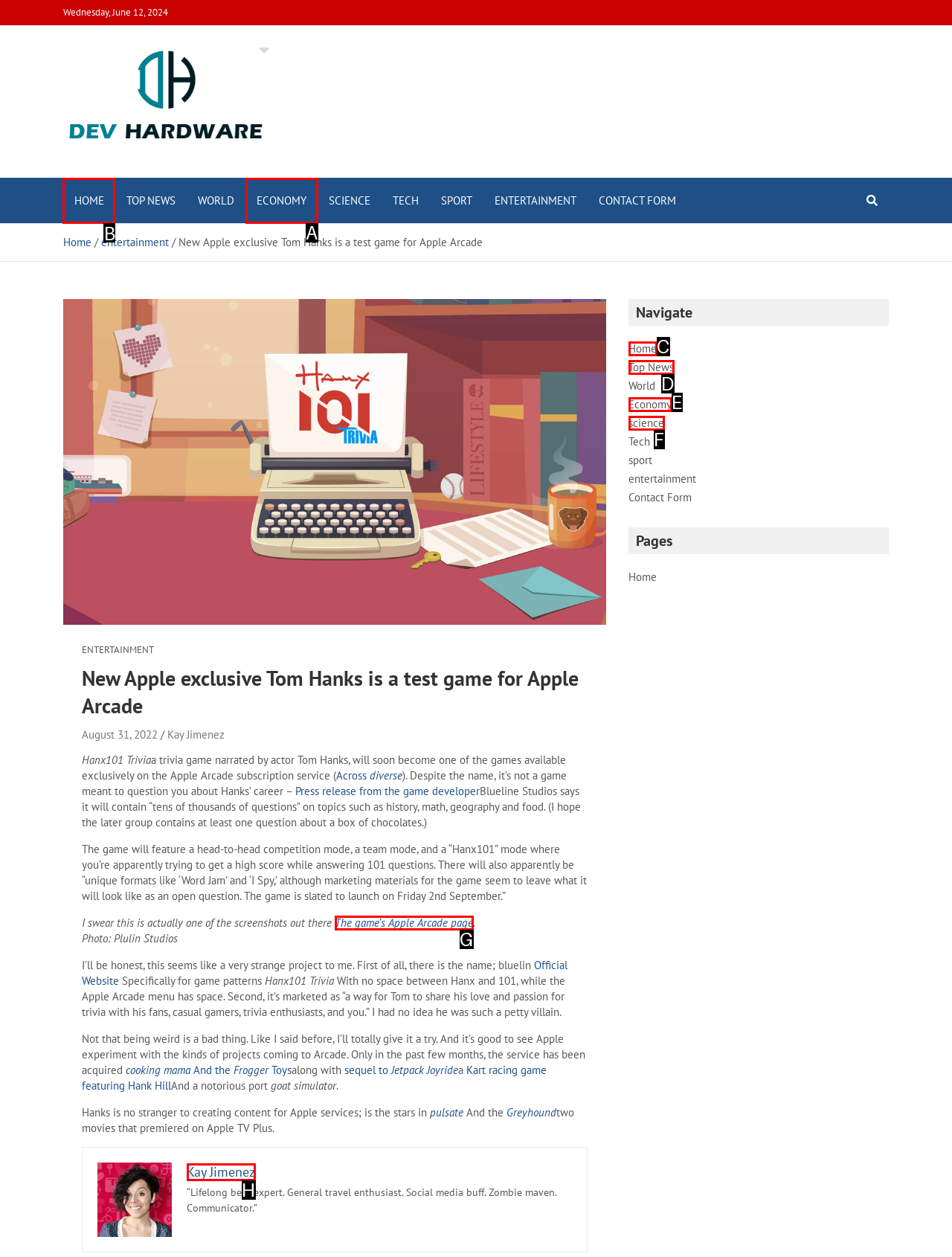From the given options, choose the one to complete the task: View 'Home'
Indicate the letter of the correct option.

B